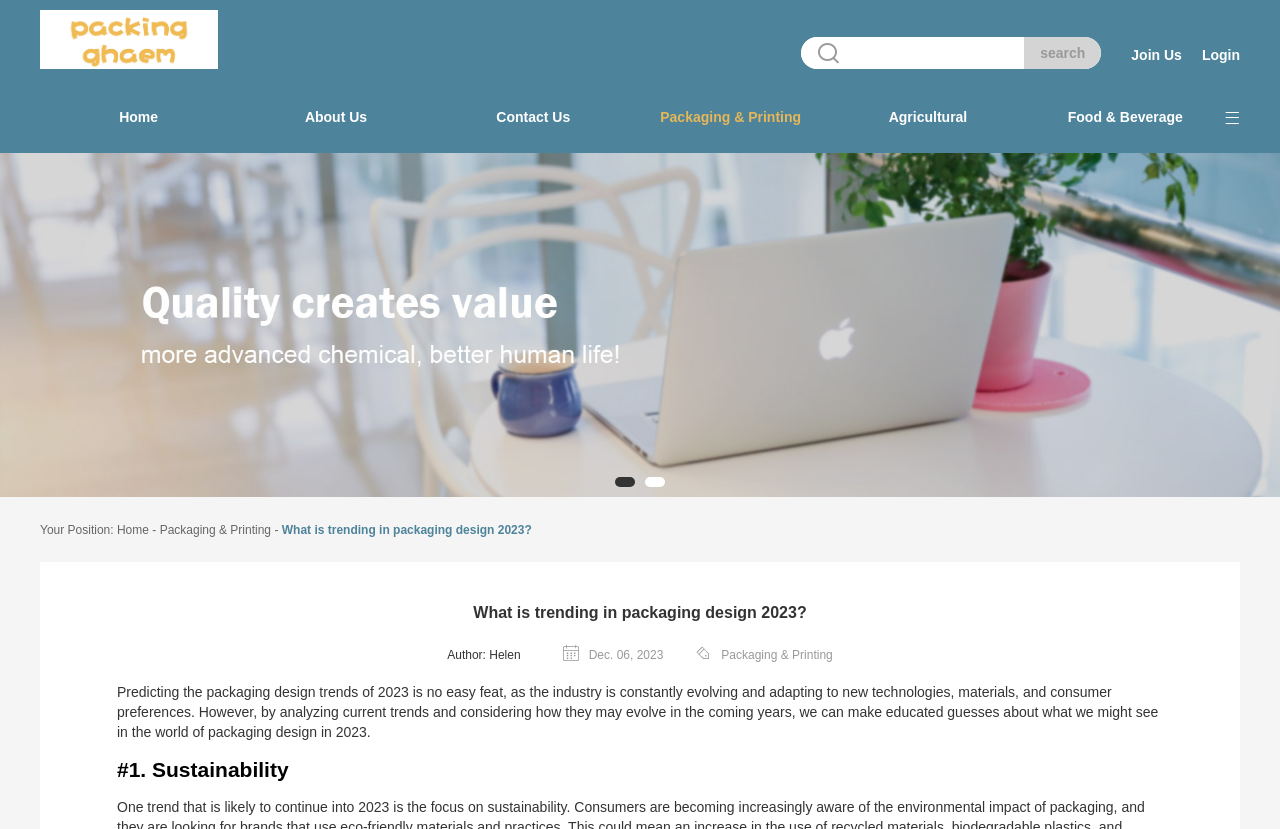What is the purpose of the textbox at the top of the page?
Using the image, answer in one word or phrase.

Search